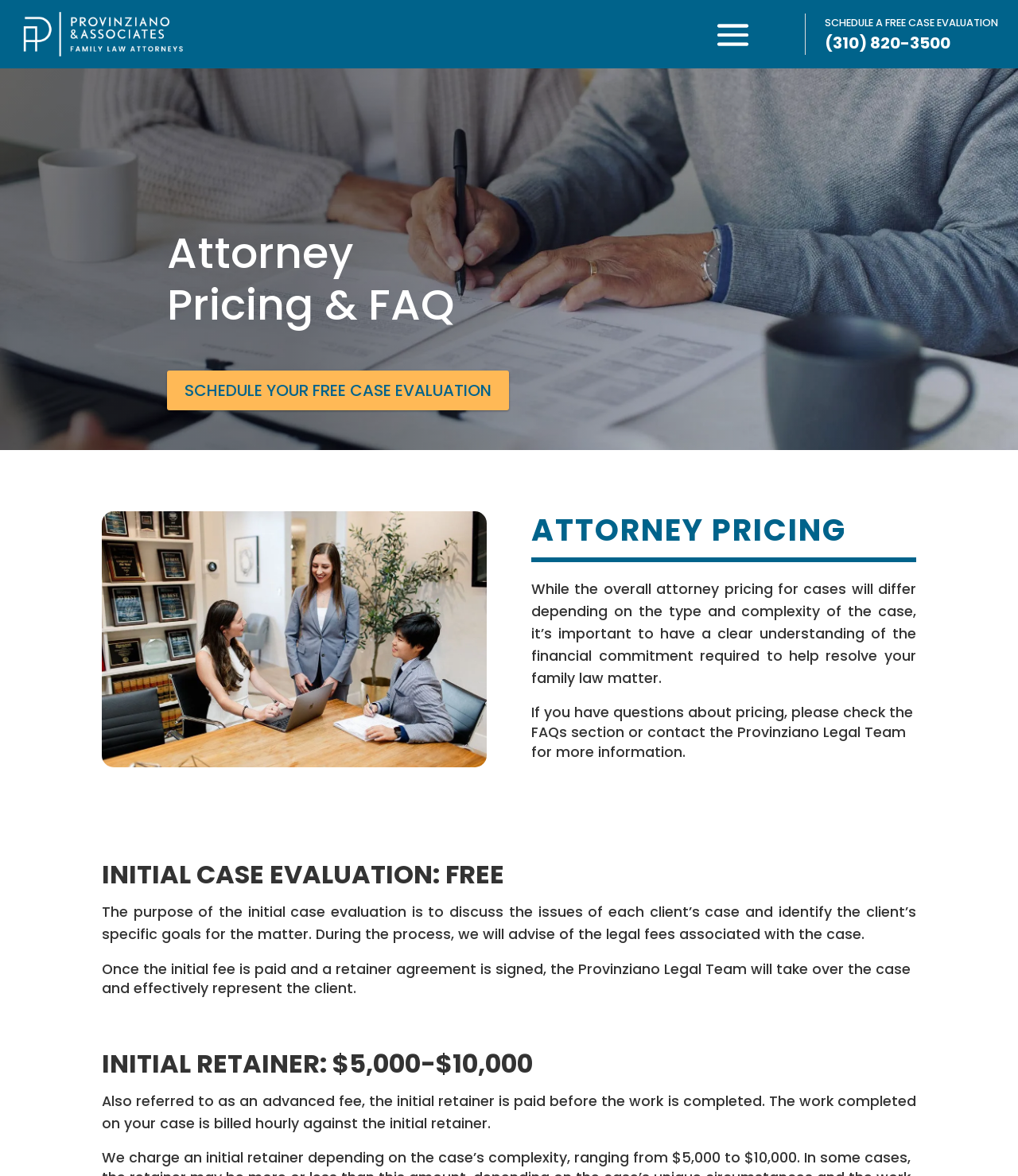What is the purpose of the initial case evaluation?
Kindly offer a detailed explanation using the data available in the image.

I found the answer by reading the StaticText element with the text 'The purpose of the initial case evaluation is to discuss the issues of each client’s case and identify the client’s specific goals for the matter.' which is located below the heading 'INITIAL CASE EVALUATION: FREE'.